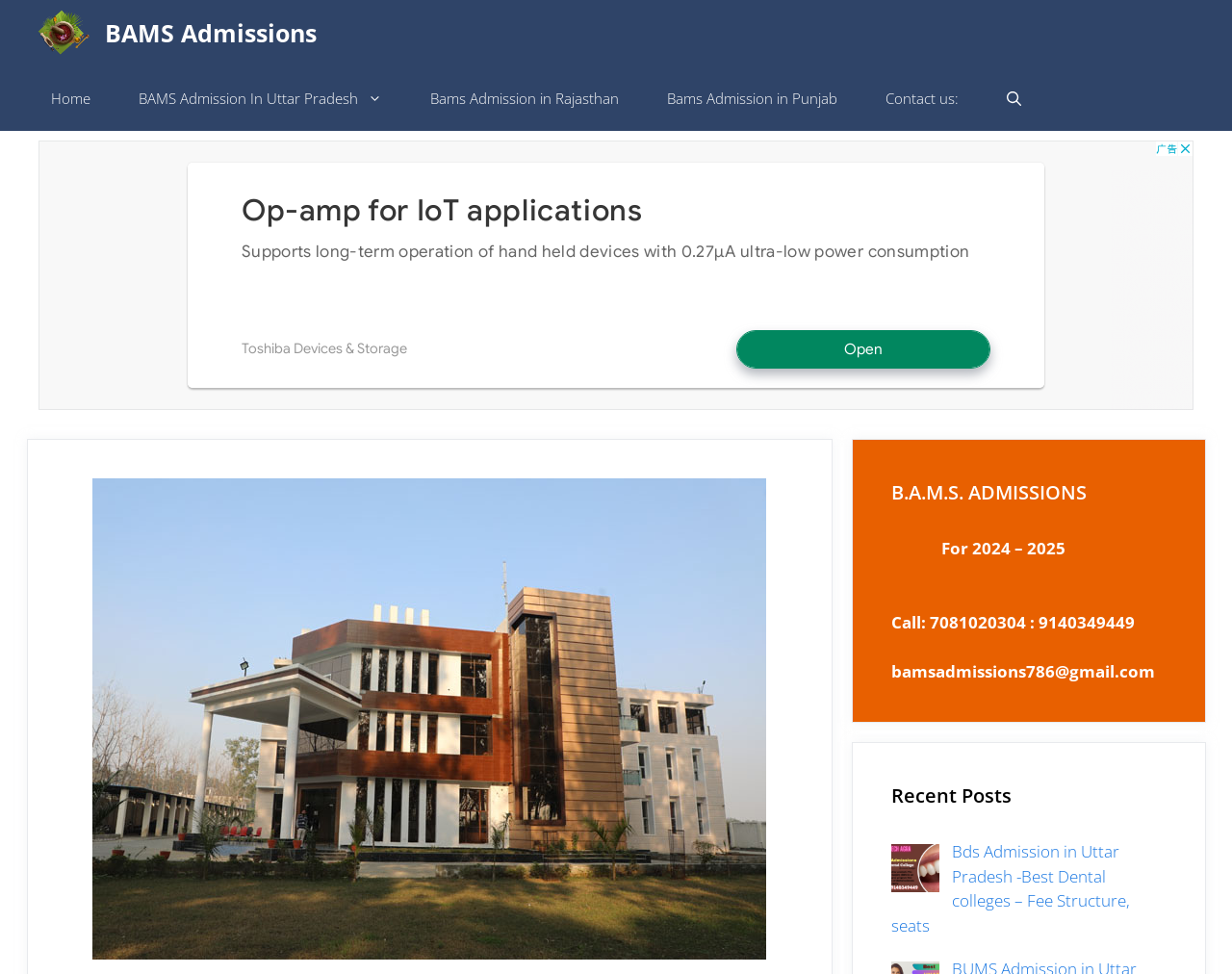Please identify the coordinates of the bounding box for the clickable region that will accomplish this instruction: "Click on BAMS Admissions".

[0.021, 0.0, 0.085, 0.067]